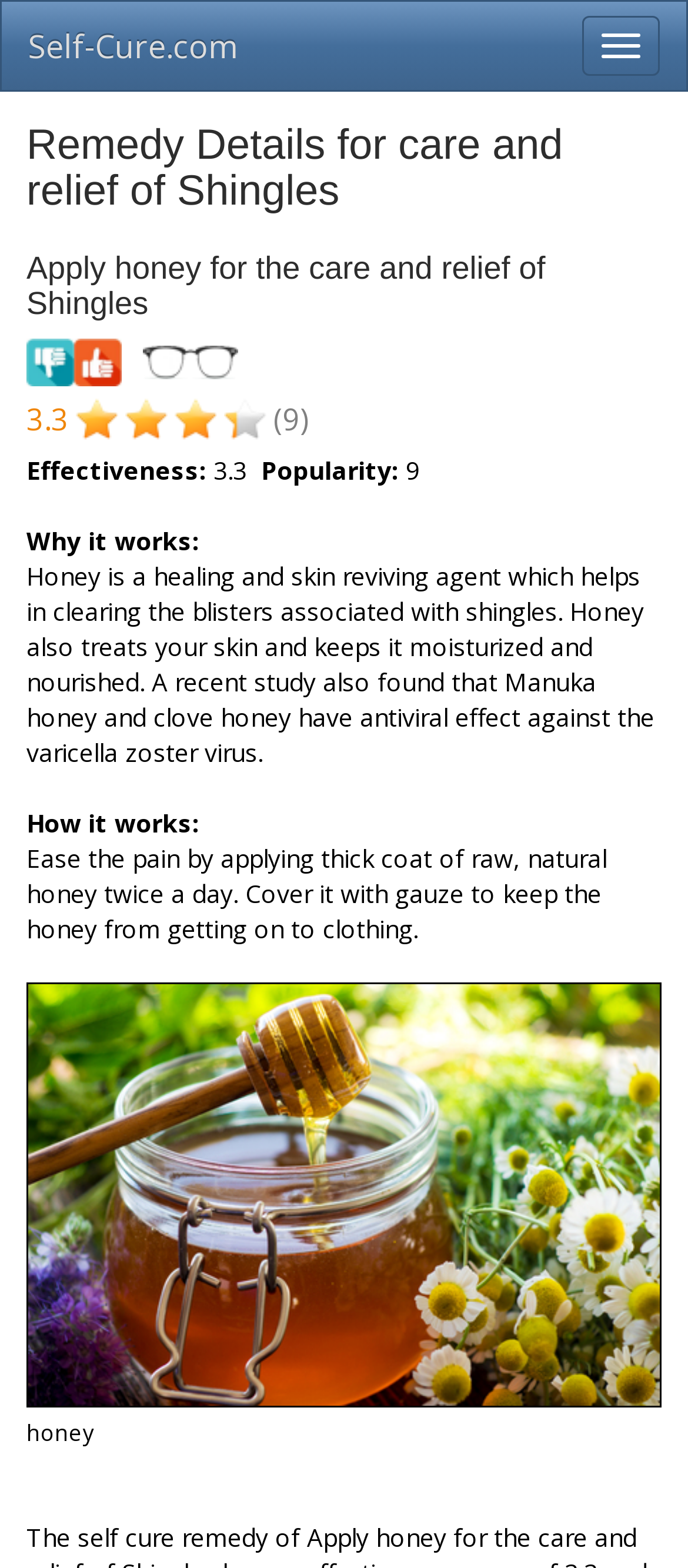Detail the webpage's structure and highlights in your description.

This webpage is about the self-cure remedy of applying honey for the care and relief of Shingles. At the top right corner, there is a button. On the top left, there is a link to "Self-Cure.com". Below the link, there are two headings: "Remedy Details for care and relief of Shingles" and "Apply honey for the care and relief of Shingles". 

To the right of the second heading, there are two images: "Share my experience with this remedy" and "Read reviews from others". Below these images, there is a rating section with a score of 3.3 and five small images. Next to the rating, there is a text "(9)" indicating the number of reviews.

Below the rating section, there are two sections: "Effectiveness" and "Popularity". The "Effectiveness" section has a score of 3.3, and the "Popularity" section has a score of 9. 

Further down, there is a section titled "Why it works:", which explains that honey is a healing and skin reviving agent that helps in clearing the blisters associated with shingles. Below this section, there is another section titled "How it works:", which provides instructions on how to apply honey to ease the pain of shingles.

At the bottom of the page, there is a large image, and below it, there are two lines of text: "honey" and "The self cure remedy of Apply honey".